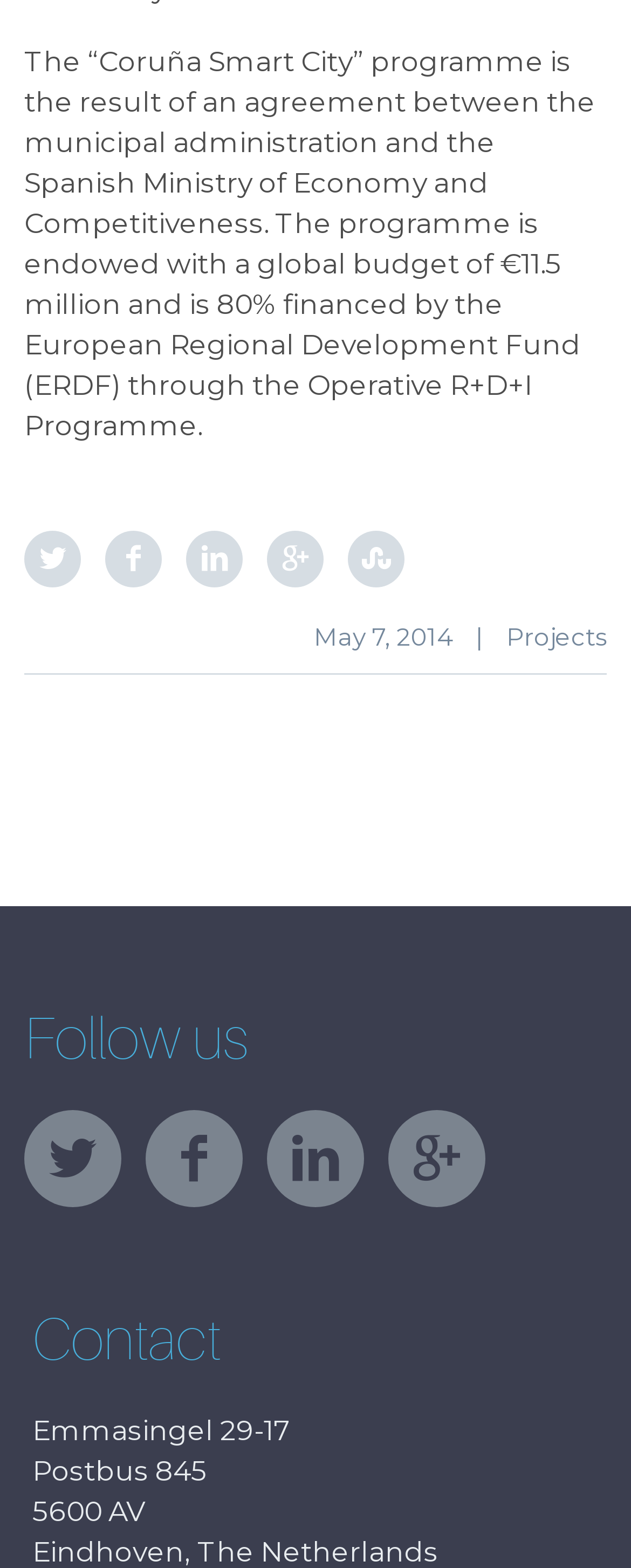Determine the coordinates of the bounding box for the clickable area needed to execute this instruction: "View our Facebook page".

[0.167, 0.338, 0.256, 0.375]